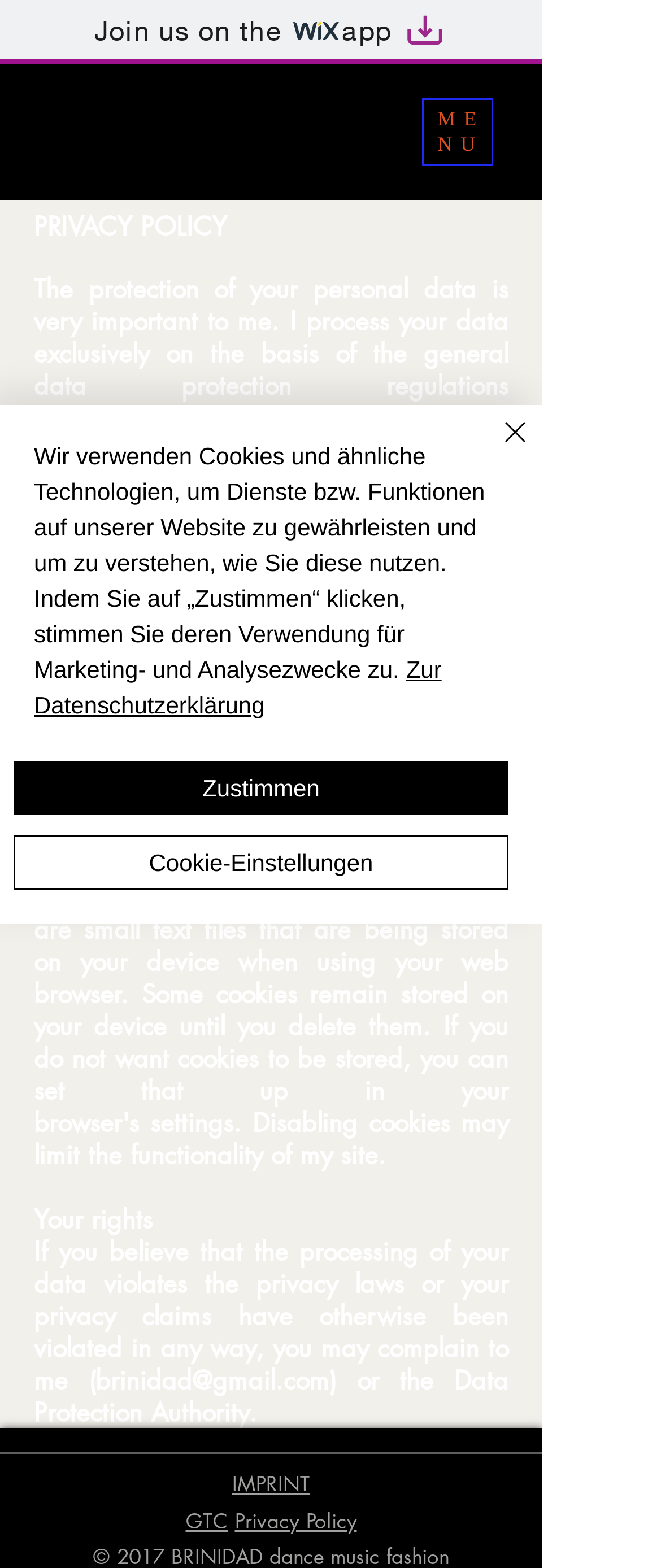Utilize the details in the image to give a detailed response to the question: What can be done to disable cookies?

The webpage states that cookies can be disabled by setting it up in the browser's settings. This suggests that users have the option to control whether cookies are stored on their device or not.